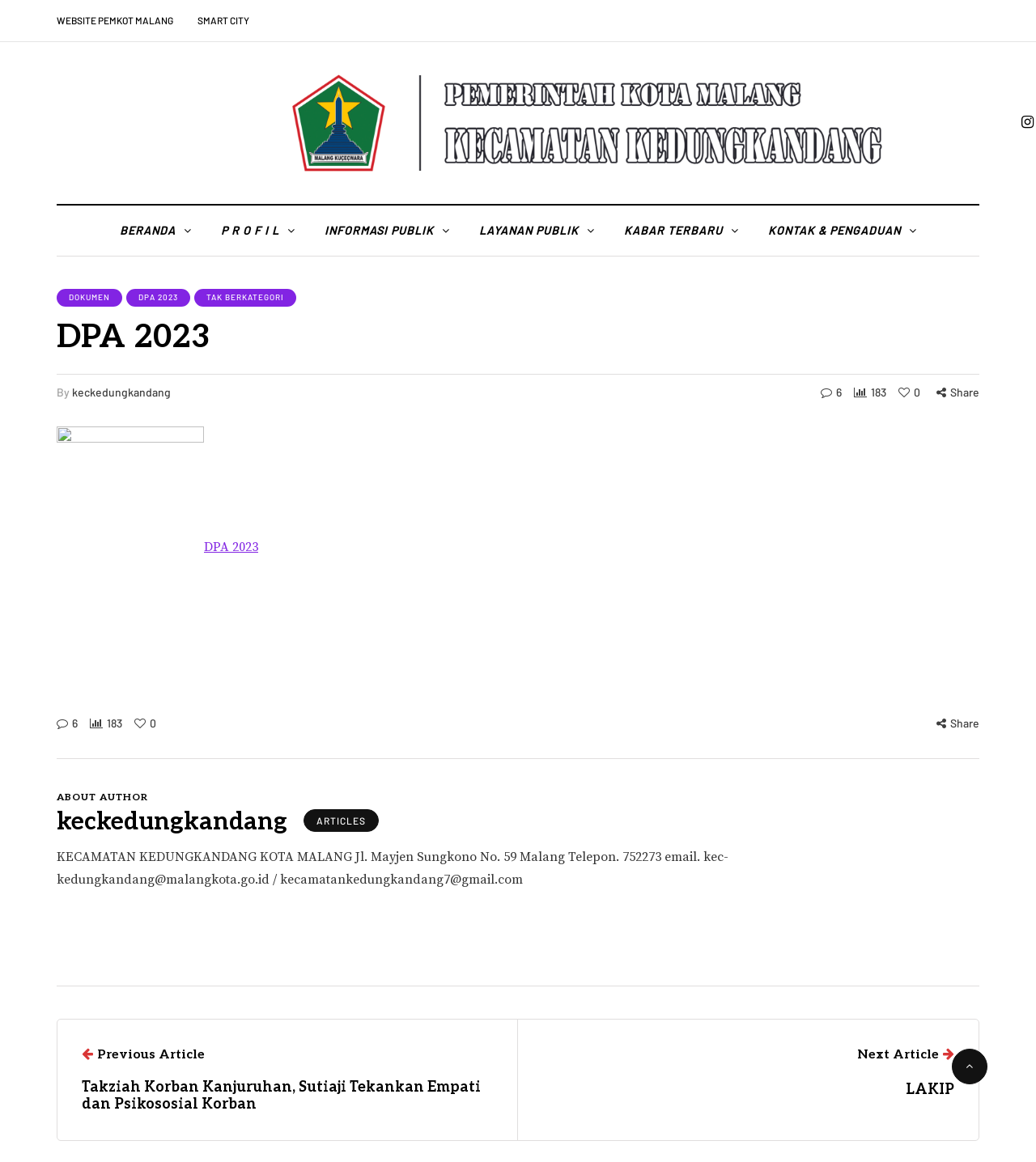Locate the coordinates of the bounding box for the clickable region that fulfills this instruction: "Check latest news".

[0.588, 0.191, 0.727, 0.206]